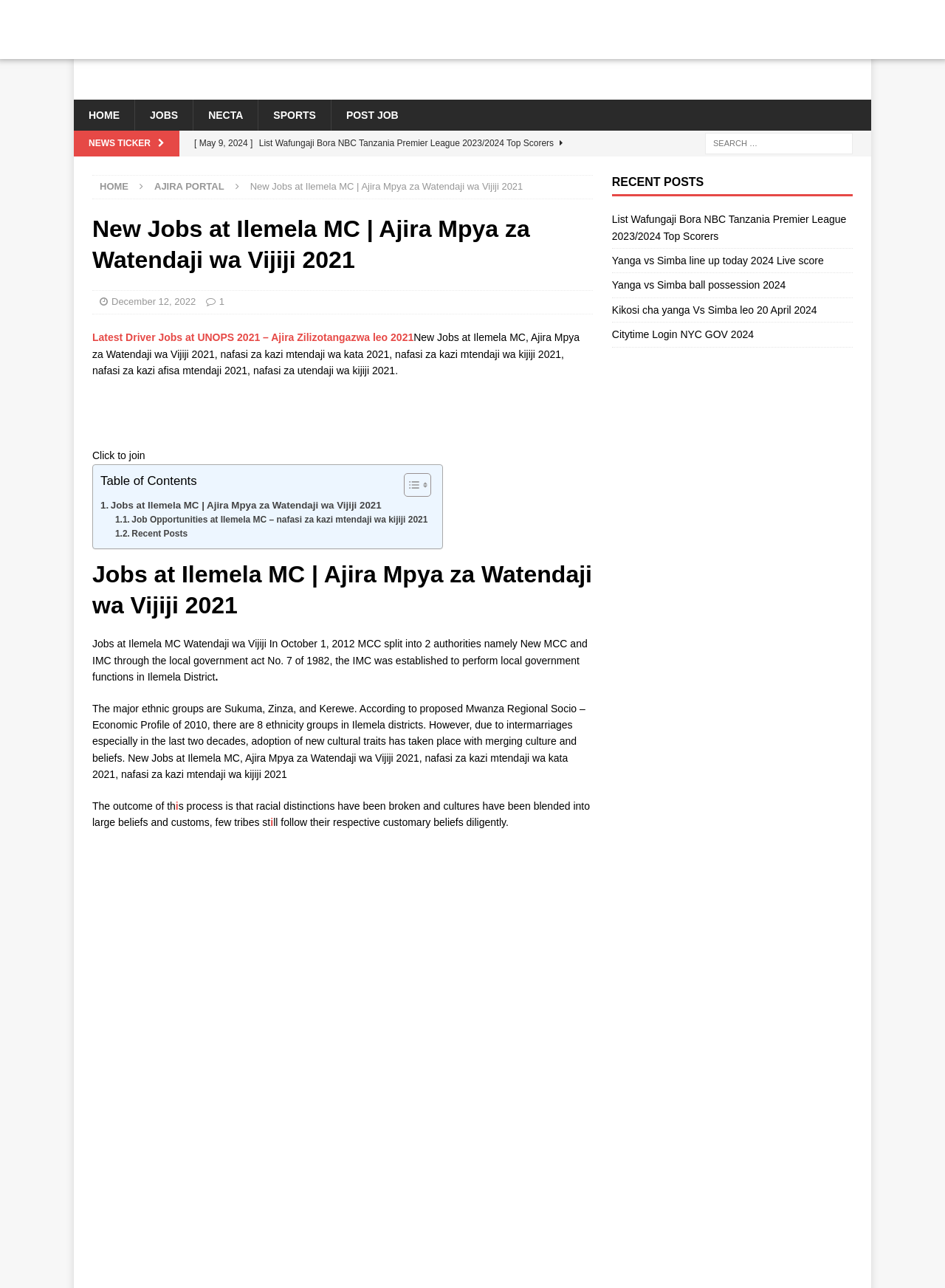Pinpoint the bounding box coordinates of the clickable element needed to complete the instruction: "Read the news about Yanga vs Simba line up today". The coordinates should be provided as four float numbers between 0 and 1: [left, top, right, bottom].

[0.205, 0.141, 0.618, 0.16]